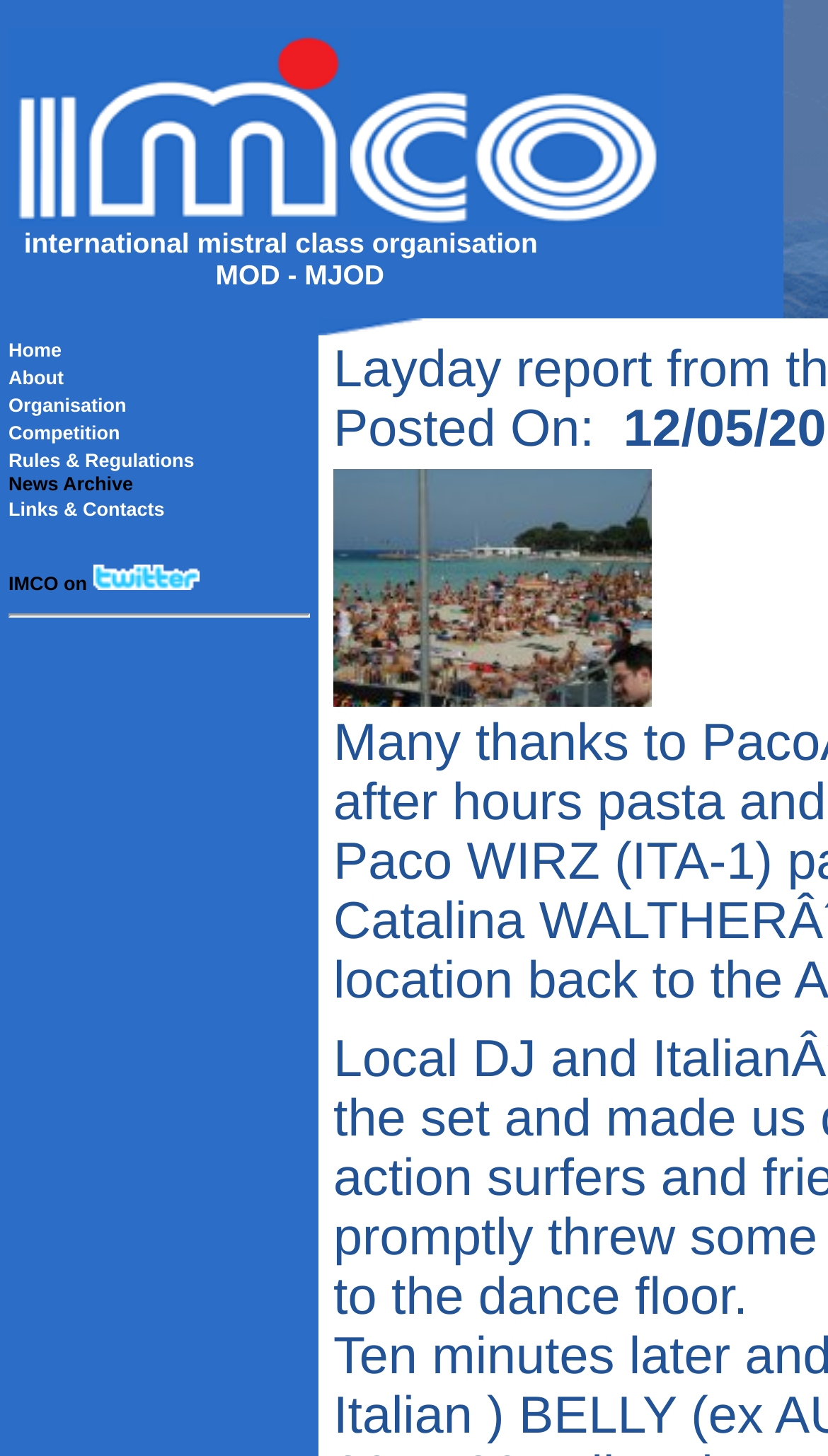Articulate a detailed summary of the webpage's content and design.

The webpage is about the International Mistral Class Organisation (IMCO). At the top left corner, there is a small image, and next to it, there is a table cell containing the Mistral logo, followed by the organisation's name in text. Below the logo, there is a row of five small images.

The main content of the webpage is divided into two sections. On the left side, there is a table with six rows, each containing a link to a different section of the website, including Home, About, Organisation, Competition, Rules & Regulations, and News Archive. These links are arranged vertically, with the Home link at the top and the News Archive link at the bottom.

On the right side of the webpage, there is a section with the text "IMCO on" followed by the Twitter logo. Below this section, there is a horizontal separator line. Further down, there is a large image that takes up most of the right side of the webpage.

Overall, the webpage has a simple and clean layout, with a focus on providing easy access to different sections of the website.